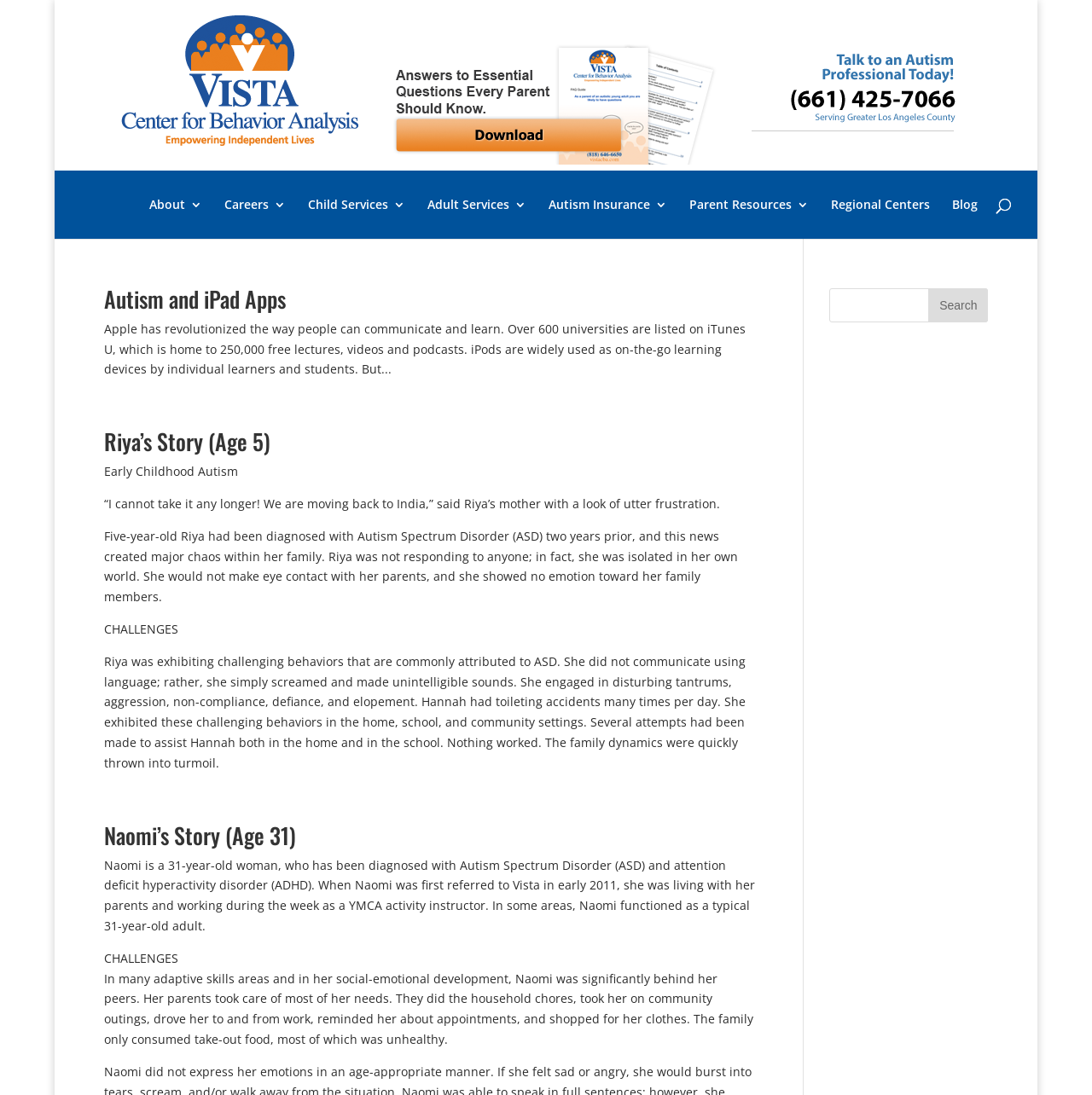Please find and report the bounding box coordinates of the element to click in order to perform the following action: "Free Download All Mod APPS". The coordinates should be expressed as four float numbers between 0 and 1, in the format [left, top, right, bottom].

None